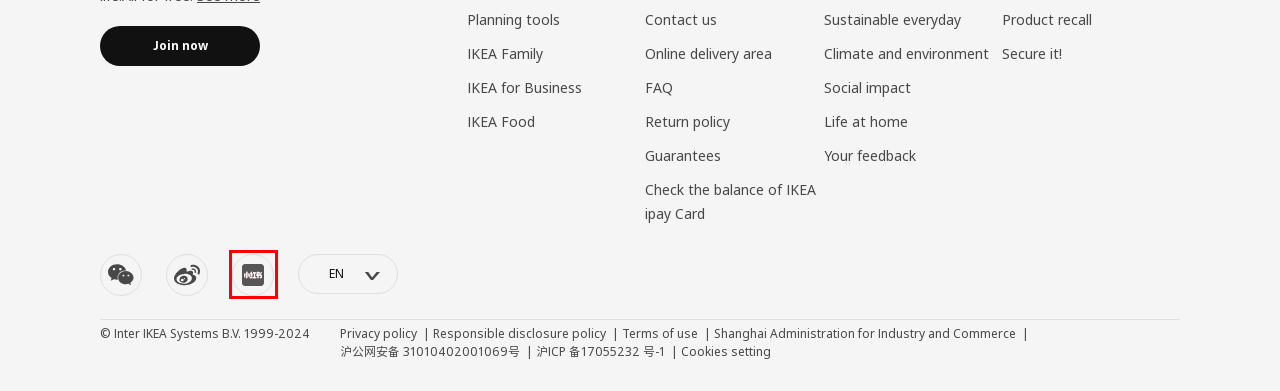You have a screenshot of a webpage where a red bounding box highlights a specific UI element. Identify the description that best matches the resulting webpage after the highlighted element is clicked. The choices are:
A. 宜家 - 婴儿 - IKEA
B. 小红书
C. 宜家 - 婴儿家具 - IKEA
D. 全国互联网安全管理平台
E. 宜家 - 玩具收纳 - IKEA
F. 电子营业执照验照系统
G. Sina Visitor System
H. 宜家 - 婴儿和儿童 - IKEA

B